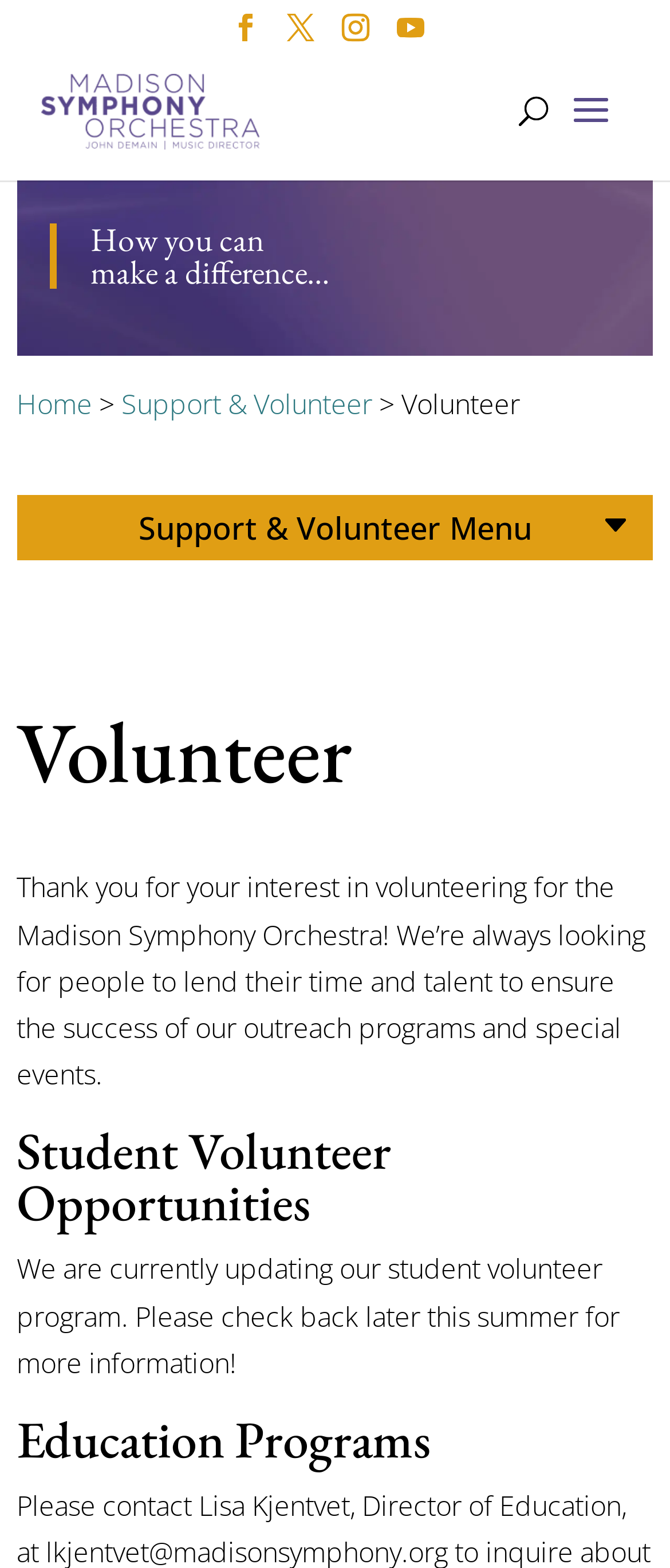Give a one-word or one-phrase response to the question: 
What is the tone of the introductory text?

Appreciative